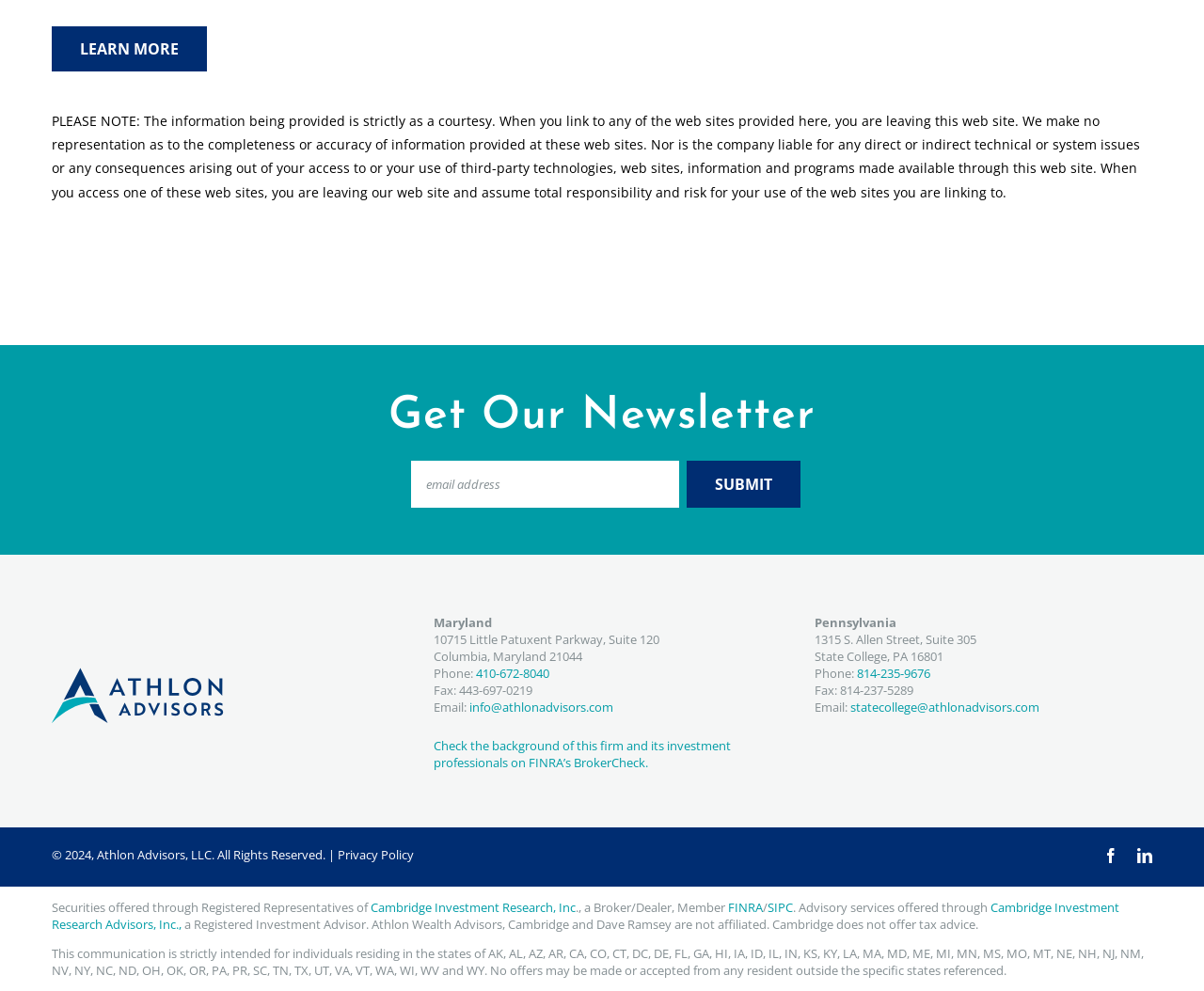What is the name of the logo at the top of the webpage?
Look at the image and respond with a one-word or short-phrase answer.

Athlon Advisors Logo